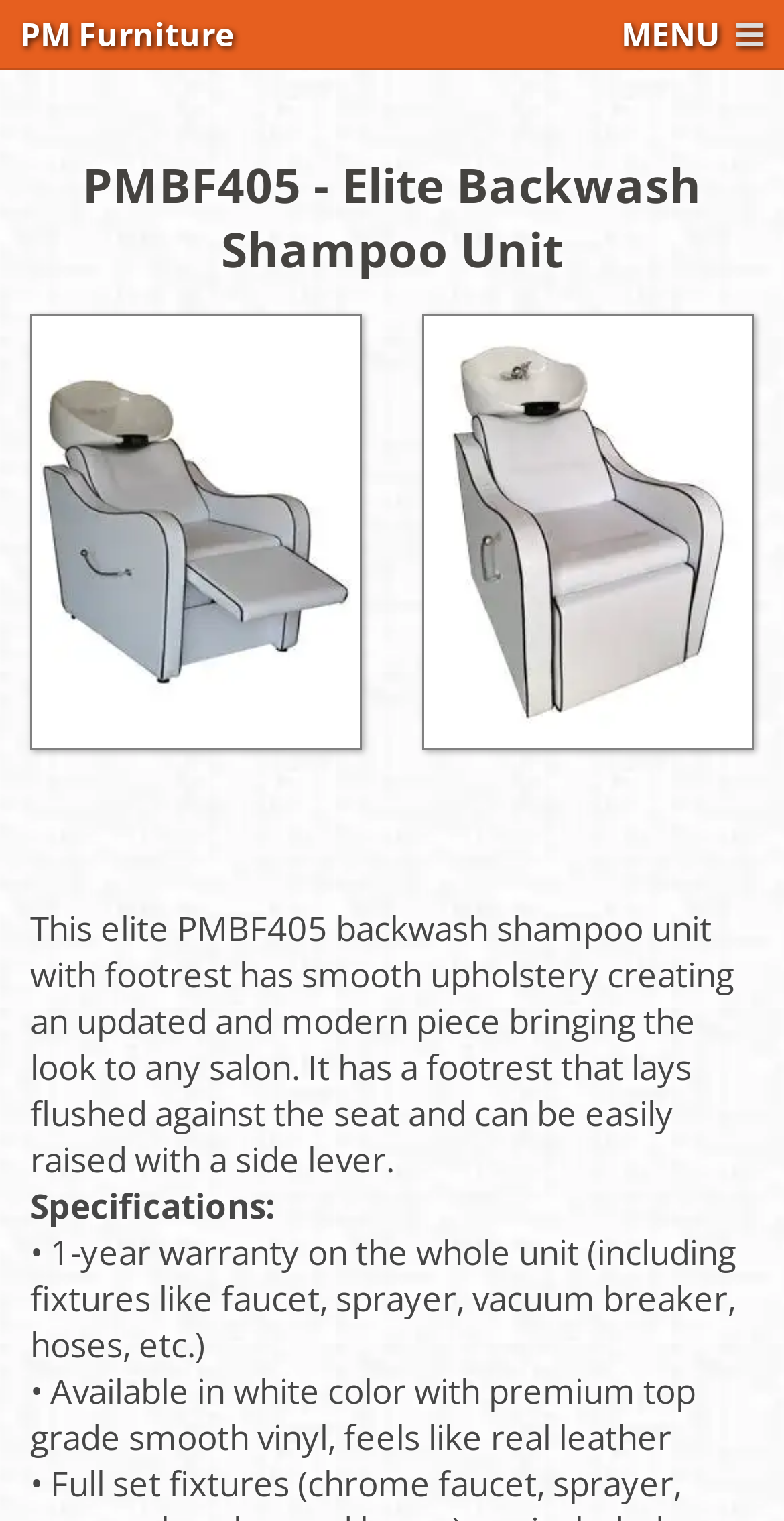Please identify the bounding box coordinates of where to click in order to follow the instruction: "Click on the 'About Us' link".

[0.29, 0.395, 0.71, 0.46]